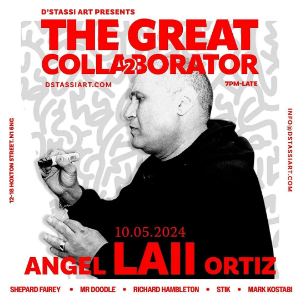What is the name of the artist featured in the event? Based on the screenshot, please respond with a single word or phrase.

Angel LAIL Ortiz